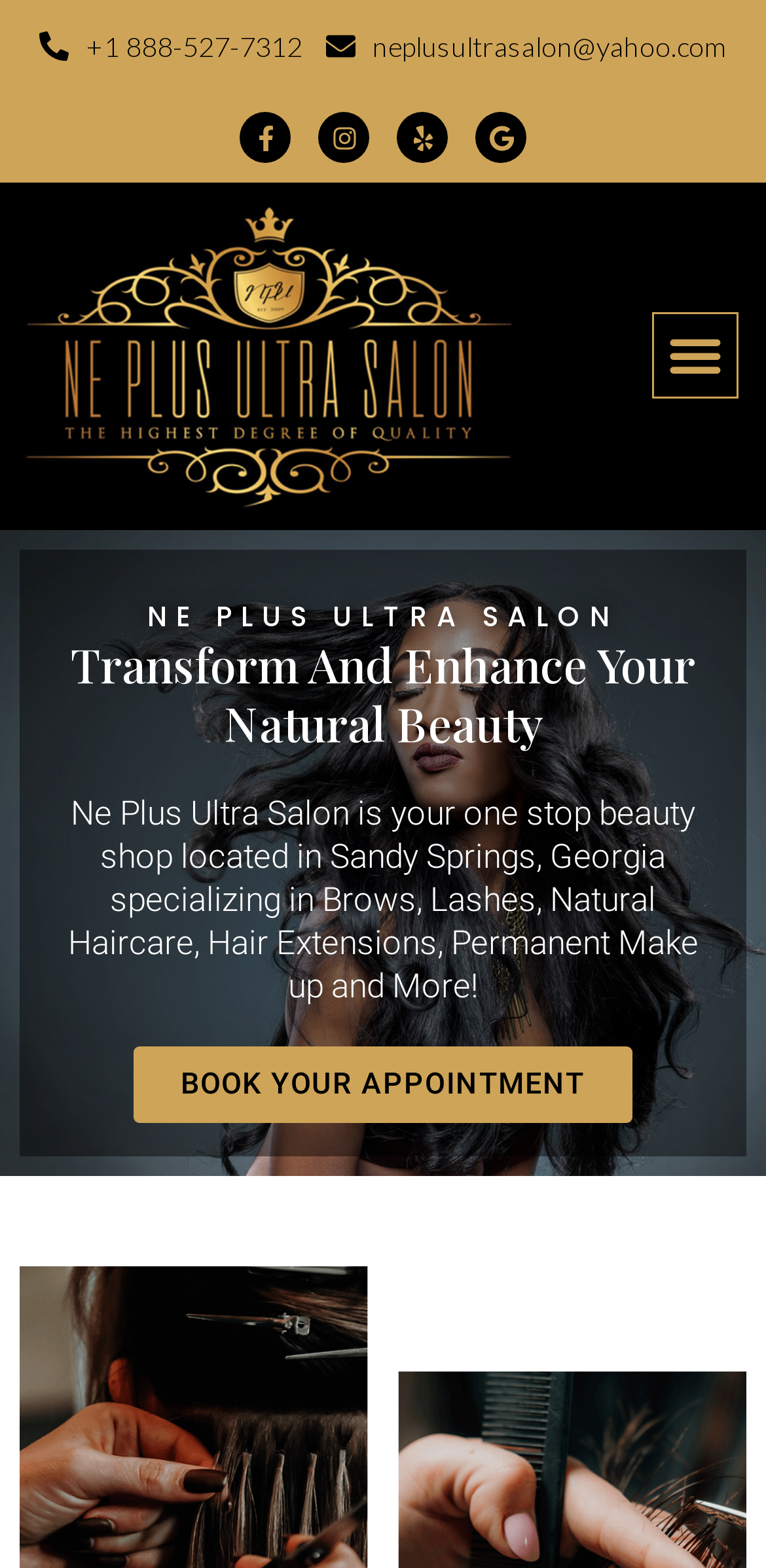Pinpoint the bounding box coordinates of the clickable element needed to complete the instruction: "Book an appointment". The coordinates should be provided as four float numbers between 0 and 1: [left, top, right, bottom].

[0.175, 0.668, 0.825, 0.717]